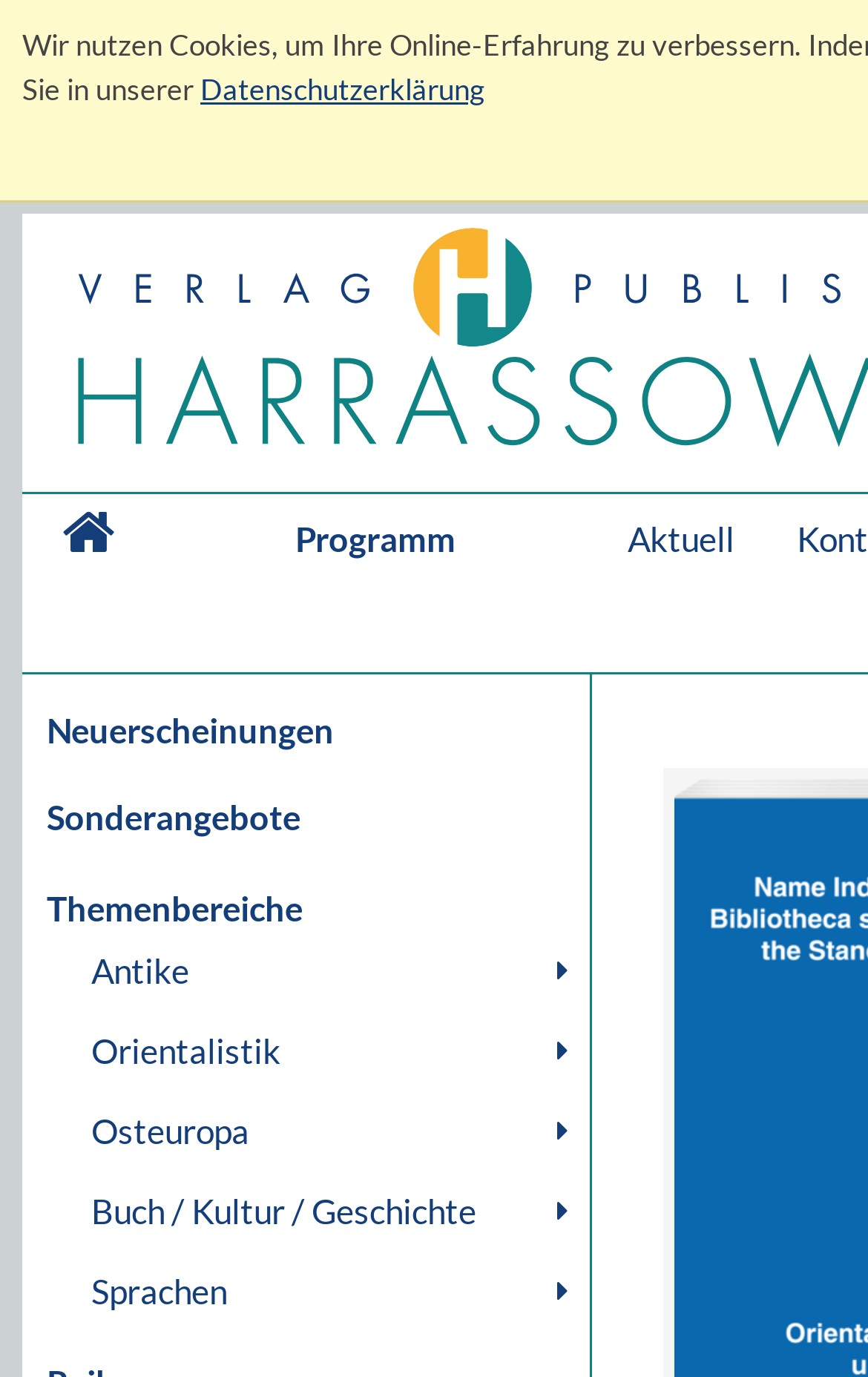From the screenshot, find the bounding box of the UI element matching this description: "Buch / Kultur / Geschichte". Supply the bounding box coordinates in the form [left, top, right, bottom], each a float between 0 and 1.

[0.087, 0.85, 0.68, 0.908]